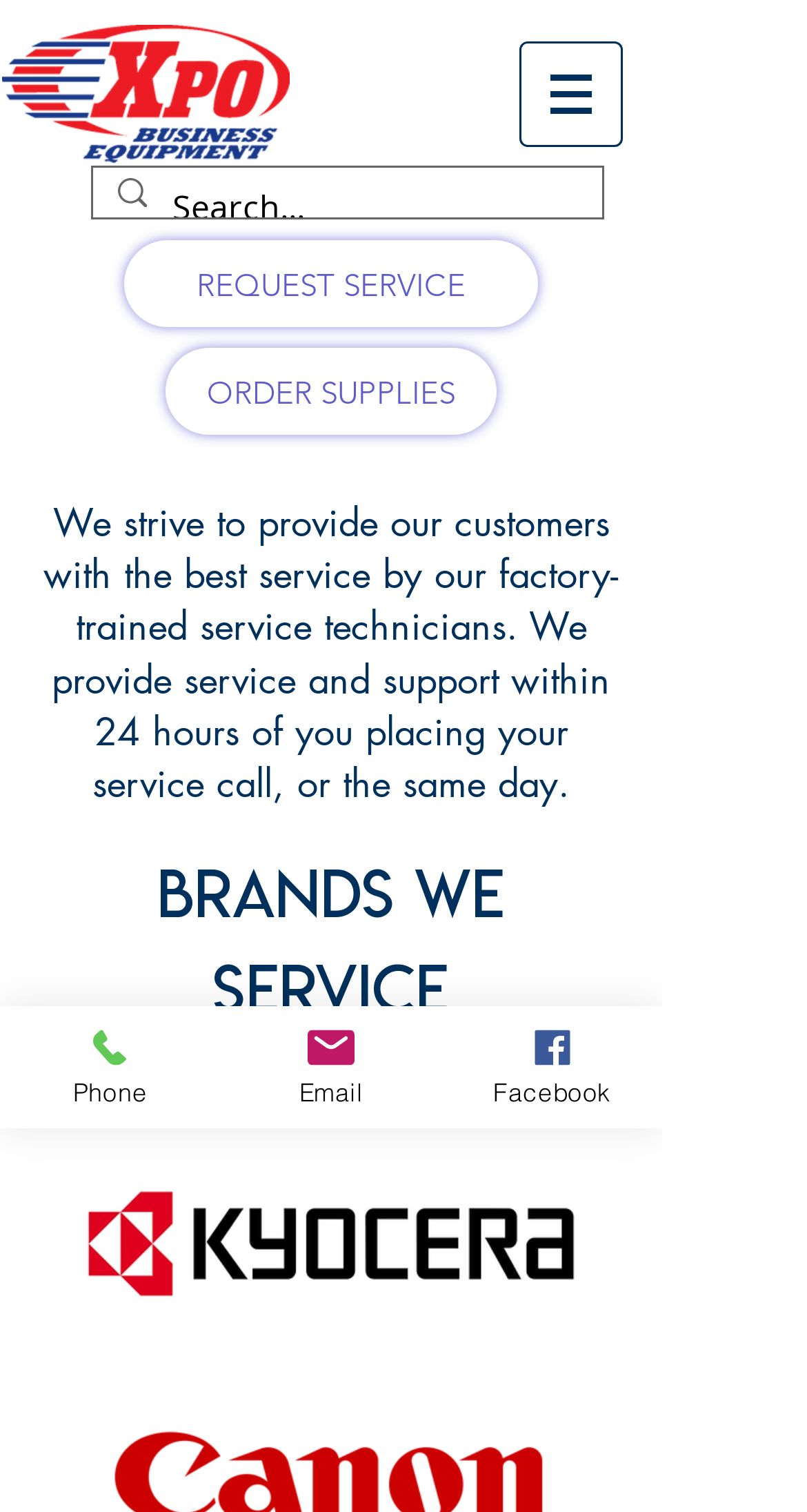Provide the bounding box coordinates of the UI element that matches the description: "Low FODMAP Snacks Recipe".

None